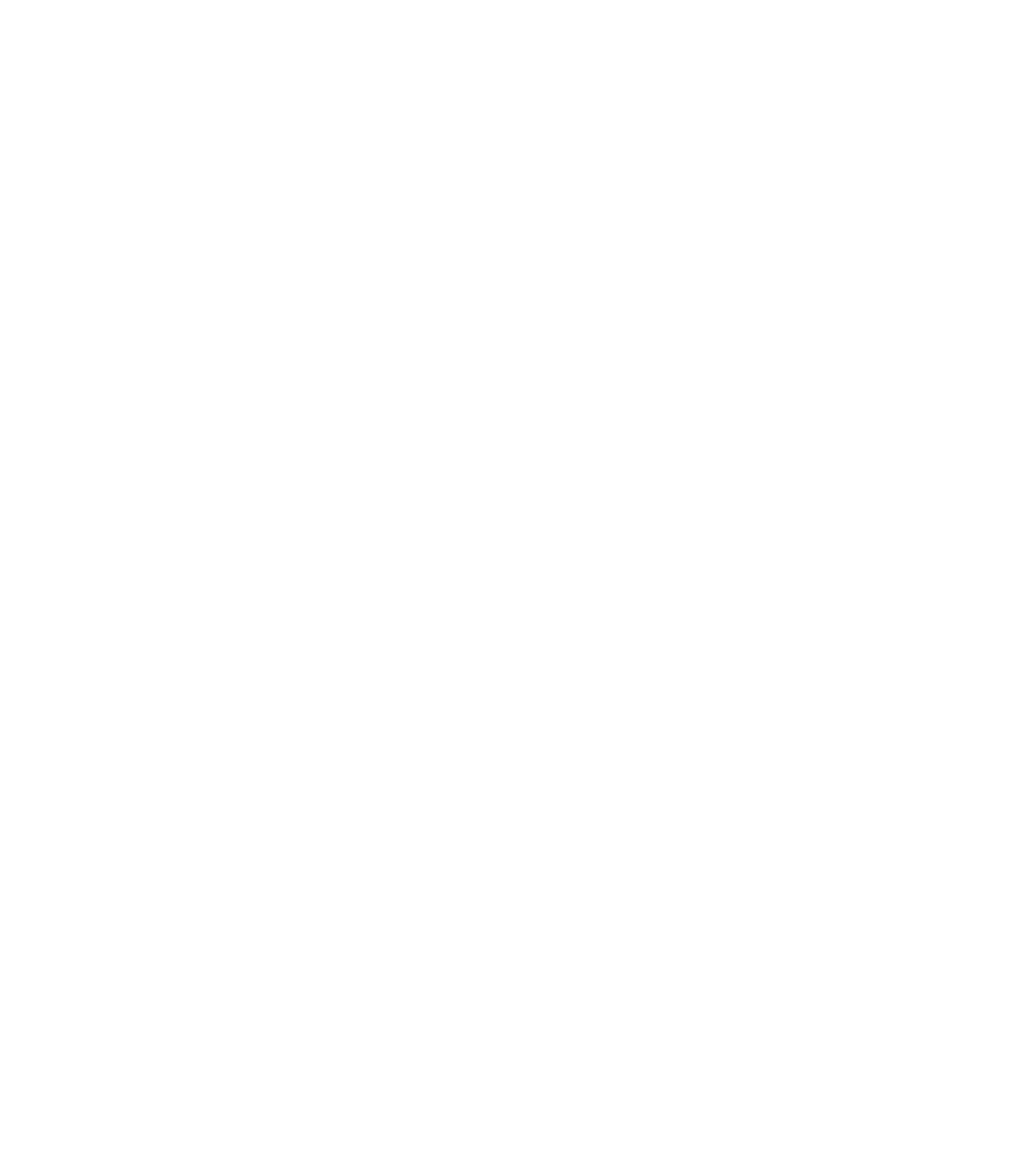Determine the bounding box for the UI element as described: "Beeston Hill Locksmith". The coordinates should be represented as four float numbers between 0 and 1, formatted as [left, top, right, bottom].

[0.371, 0.274, 0.498, 0.286]